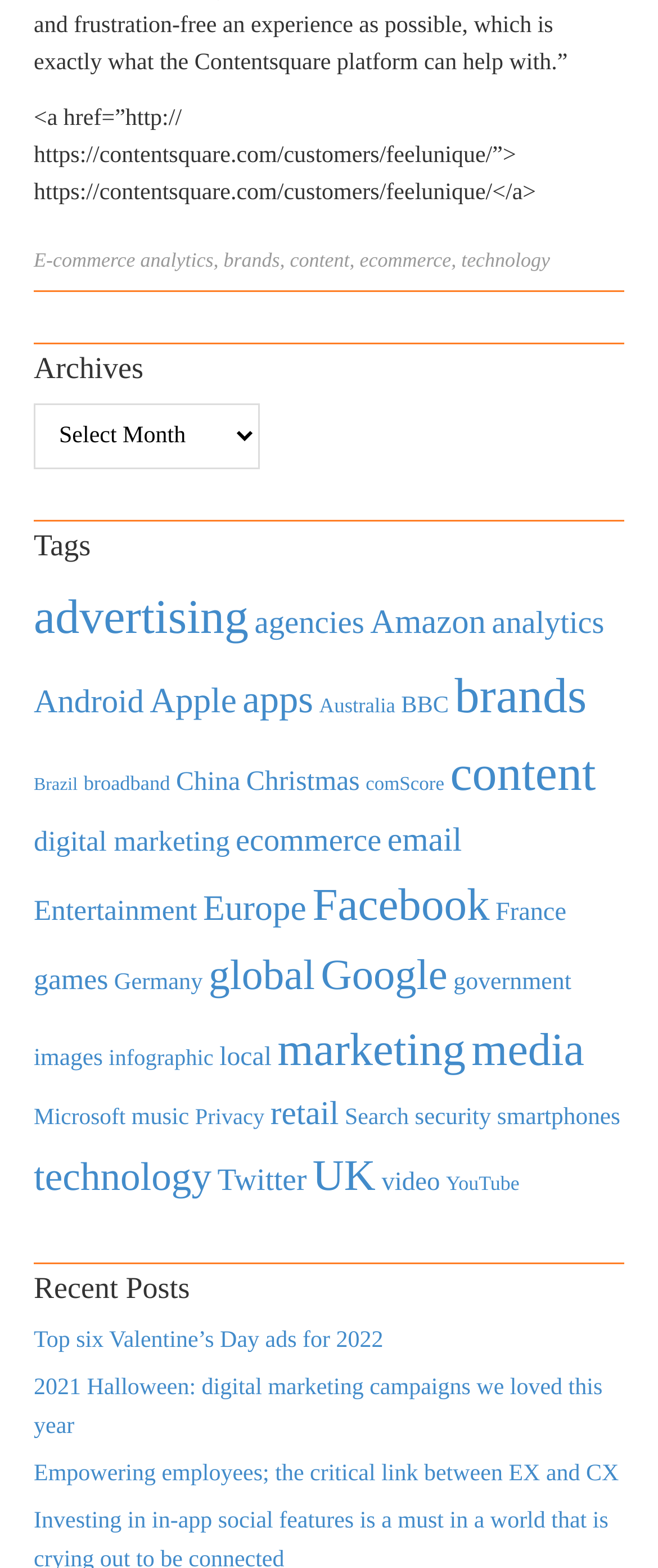Is there a topic related to holidays?
Please provide a single word or phrase based on the screenshot.

Yes